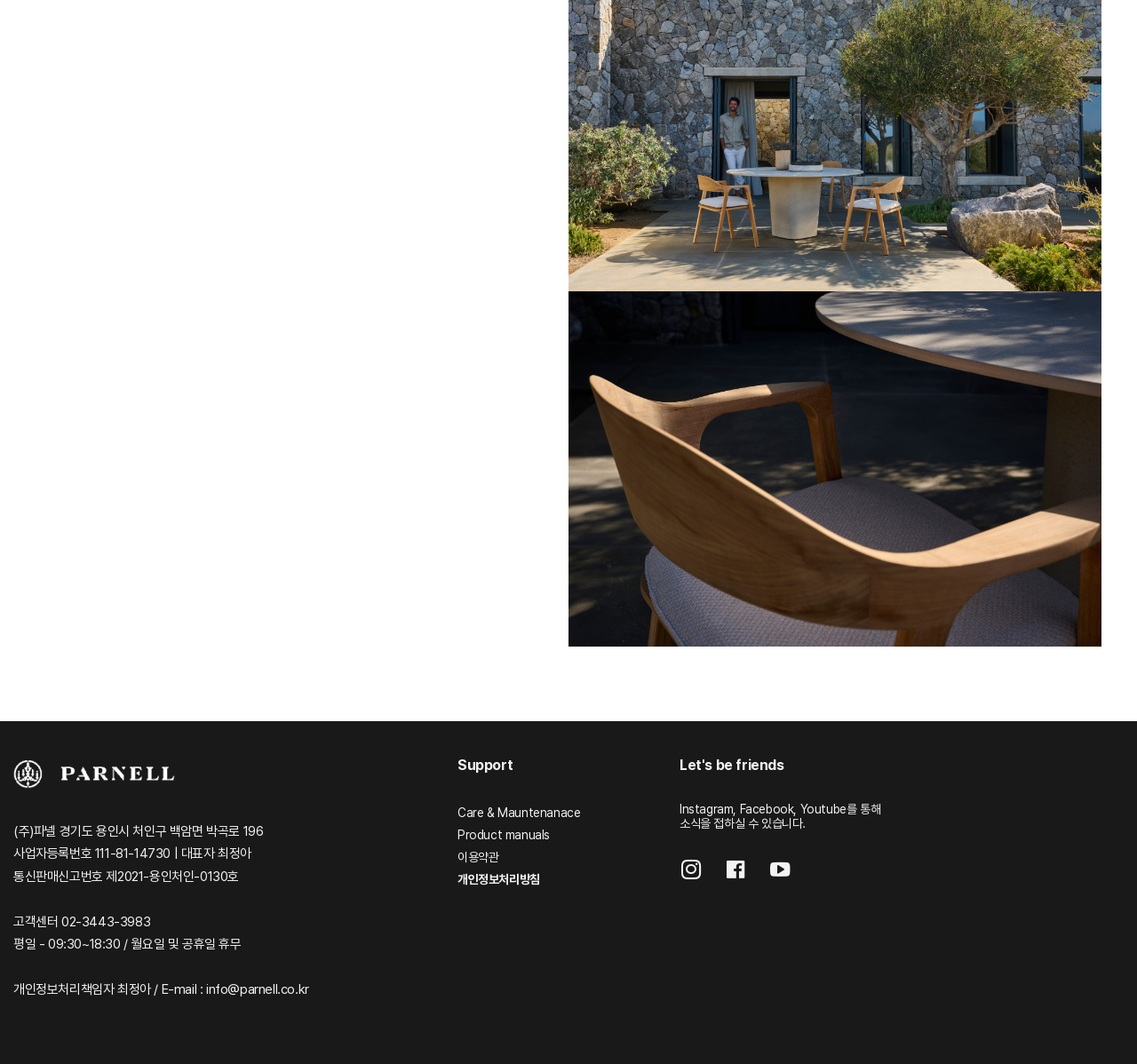Provide the bounding box coordinates for the UI element that is described by this text: "Product manuals". The coordinates should be in the form of four float numbers between 0 and 1: [left, top, right, bottom].

[0.402, 0.778, 0.484, 0.791]